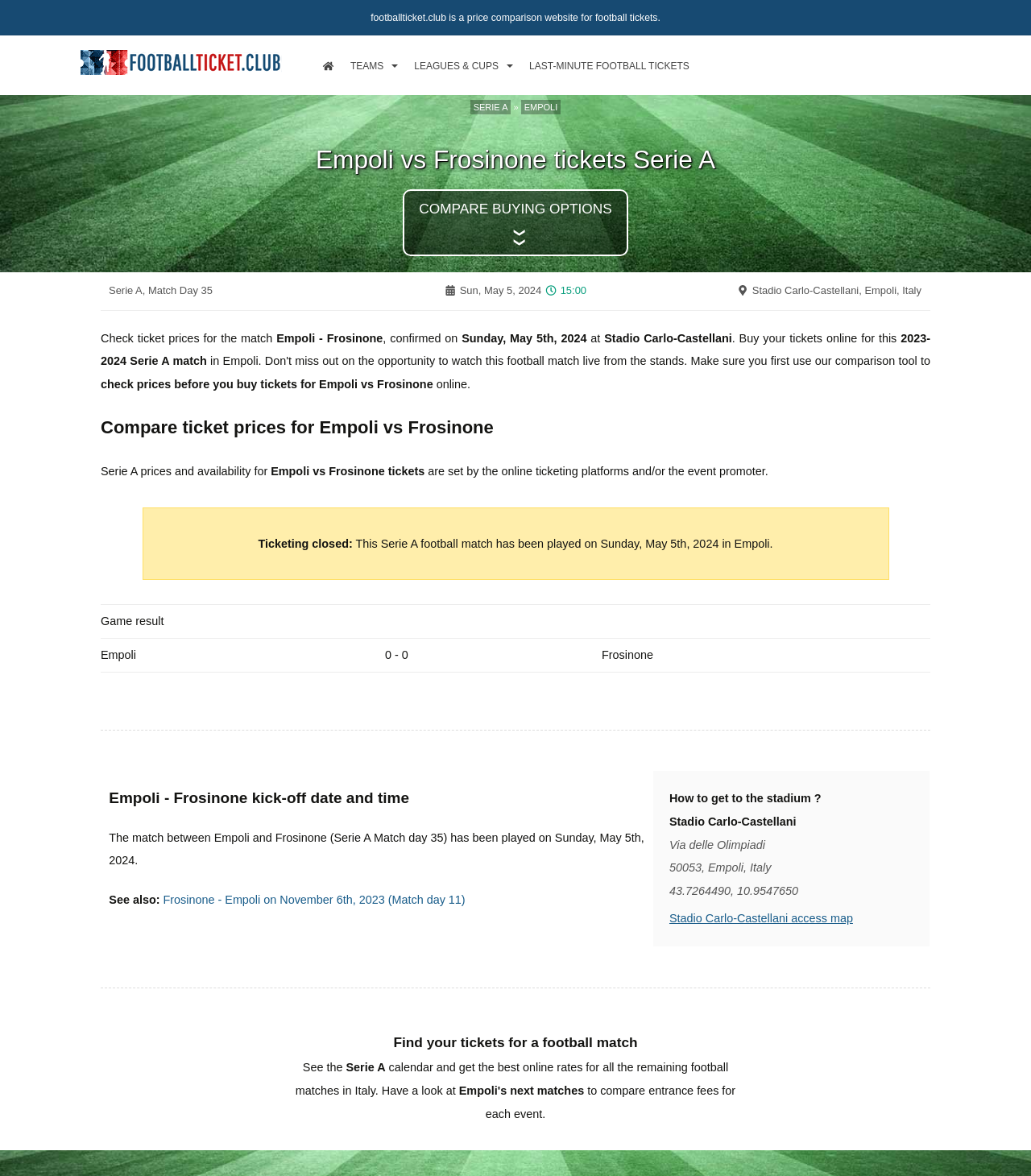What is the name of the football team playing at home?
Please provide a comprehensive answer based on the contents of the image.

Based on the webpage, the header section shows 'Empoli vs Frosinone tickets Serie A', which indicates that Empoli is the home team.